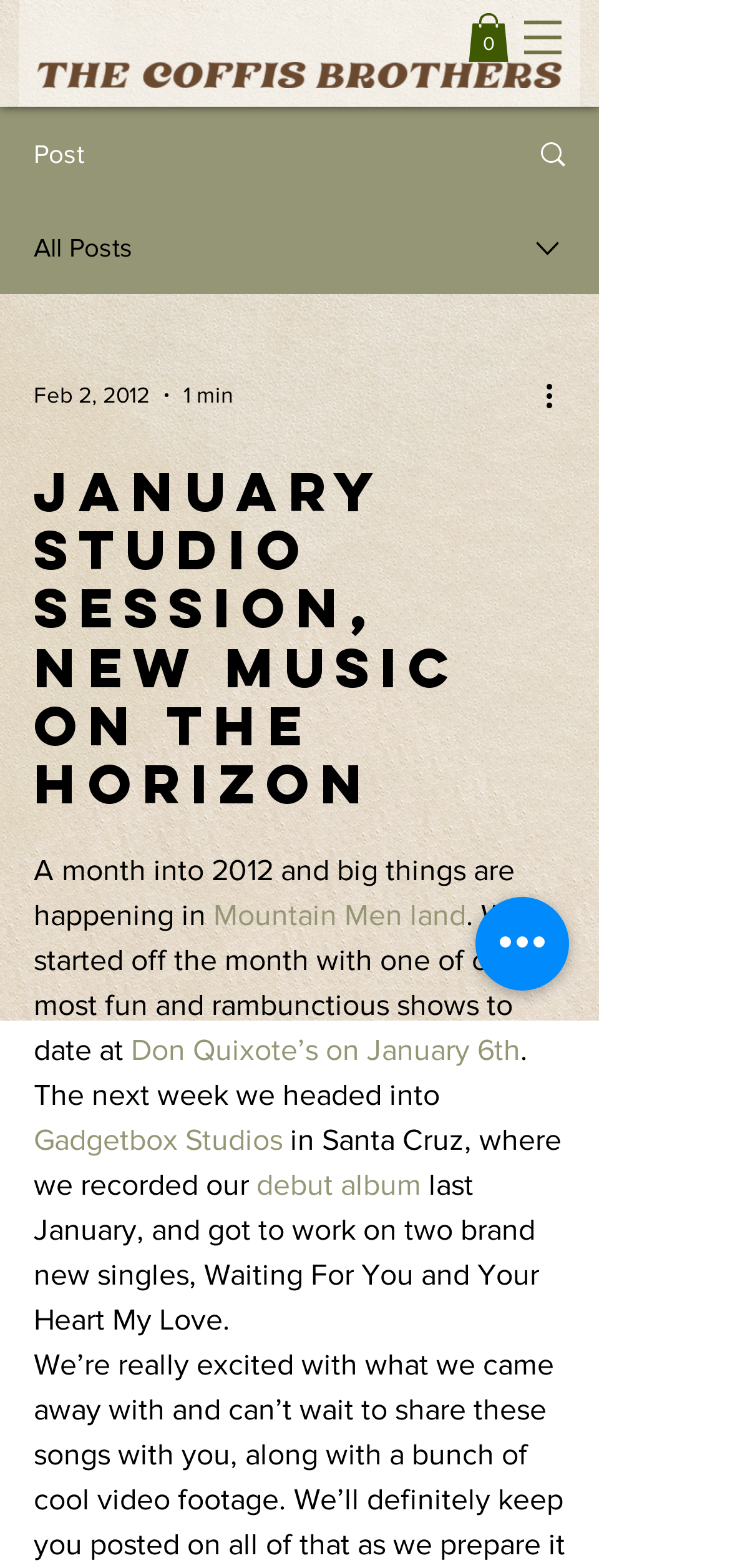Describe the entire webpage, focusing on both content and design.

The webpage appears to be a blog post or article about a music group, specifically the Mountain Men. At the top of the page, there is a navigation menu labeled "Site" with a dropdown button, accompanied by a small image. To the left of the navigation menu, there is a link to a cart with 0 items, represented by an SVG icon.

Below the navigation menu, there is a large image of the band, THE COFFIS BROTHERS, with a link to the image. To the right of the image, there is a section with links to "Post" and "All Posts", accompanied by small images.

Further down the page, there is a combobox with a date selector, showing "Feb 2, 2012" and a duration of "1 min". Next to the combobox, there is a button labeled "More actions" with a dropdown menu.

The main content of the page is a blog post titled "January Studio Session, New Music on the Horizon". The post begins with a heading and then describes the band's activities in January 2012, including a show at Don Quixote’s on January 6th and a recording session at Gadgetbox Studios in Santa Cruz, where they worked on their debut album and two new singles, "Waiting For You" and "Your Heart My Love". The post includes several links to relevant pages or articles.

At the bottom of the page, there is a button labeled "Quick actions".